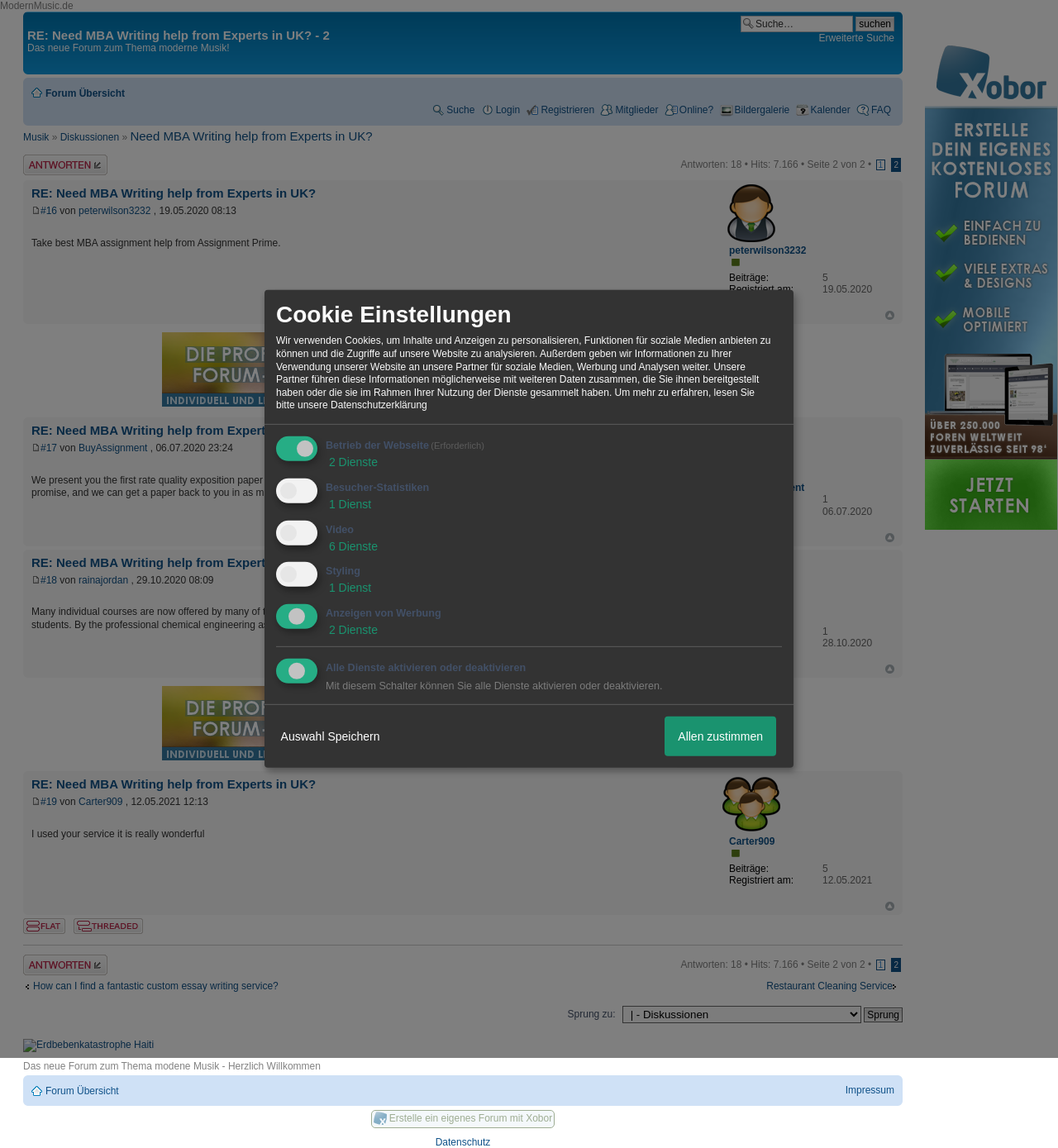Summarize the webpage with a detailed and informative caption.

This webpage appears to be a forum discussion page, with a heading "RE: Need MBA Writing help from Experts in UK? - 2" at the top. Below the heading, there is a search bar with a text box and a search button. To the right of the search bar, there are links to "Erweiterte Suche" (Advanced Search) and "Forum Übersicht" (Forum Overview).

On the left side of the page, there is a navigation menu with links to various sections of the forum, including "Musik" (Music), "Diskussionen" (Discussions), "Bildergalerie" (Image Gallery), and "Kalender" (Calendar).

The main content of the page is a discussion thread with multiple posts. Each post has a heading with the title of the post, followed by the post content. The posts are arranged in a hierarchical structure, with replies to a post indented below the original post.

There are three posts on this page, each with a heading "RE: Need MBA Writing help from Experts in UK?". The first post has a link to the original post, and the second post has an image and a link to the user's profile. The third post has a long text describing a service that provides high-quality exposition paper writing.

Below each post, there is a description list with information about the user who made the post, including their username, registration date, and number of posts. There are also links to reply to the post and to go to the top of the page.

At the bottom of the page, there is a link to "Top" and an advertisement to create a forum with Xobor.